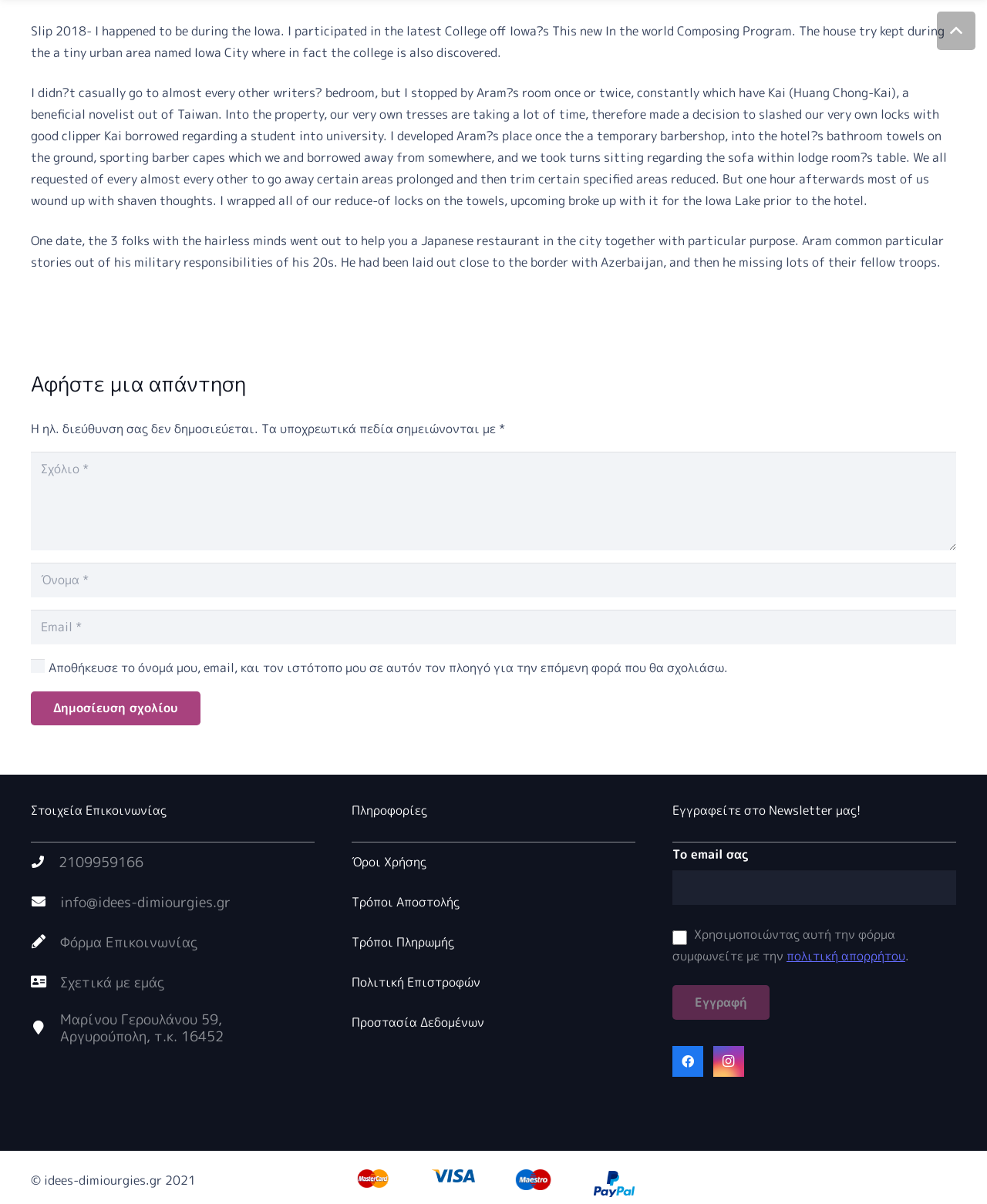Select the bounding box coordinates of the element I need to click to carry out the following instruction: "Contact us through email".

[0.031, 0.74, 0.061, 0.758]